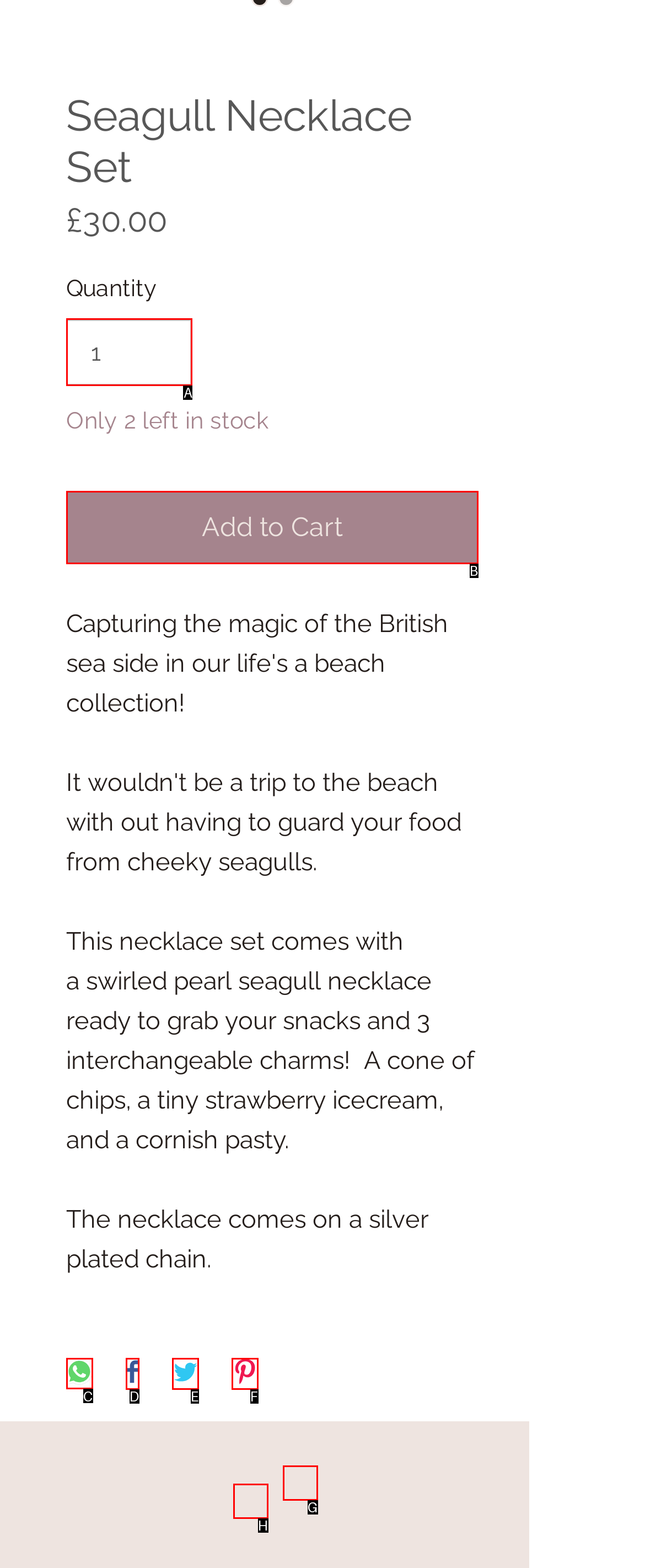Provide the letter of the HTML element that you need to click on to perform the task: Share on WhatsApp.
Answer with the letter corresponding to the correct option.

C